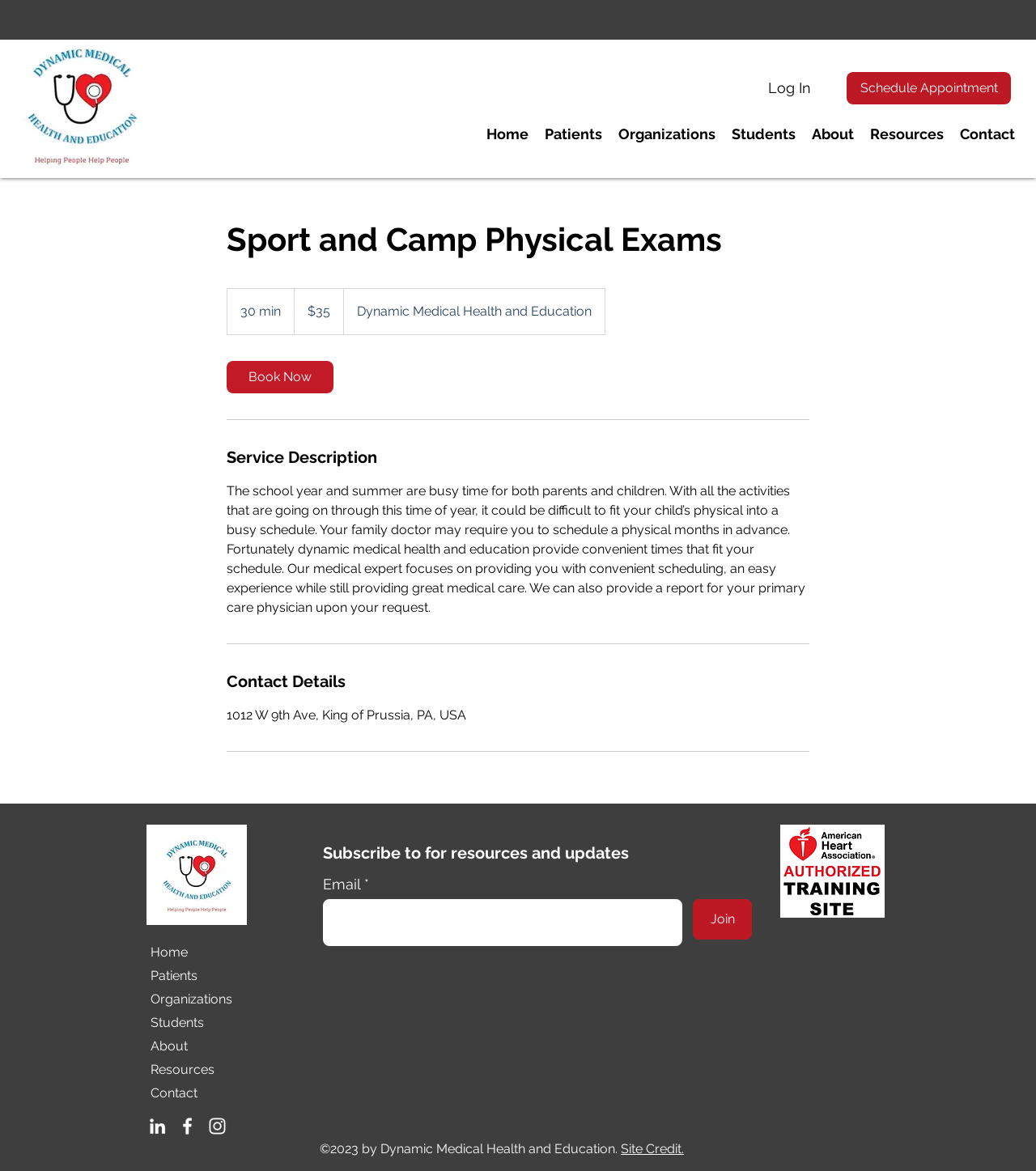Please mark the bounding box coordinates of the area that should be clicked to carry out the instruction: "Click on the Log In button".

[0.699, 0.06, 0.794, 0.09]